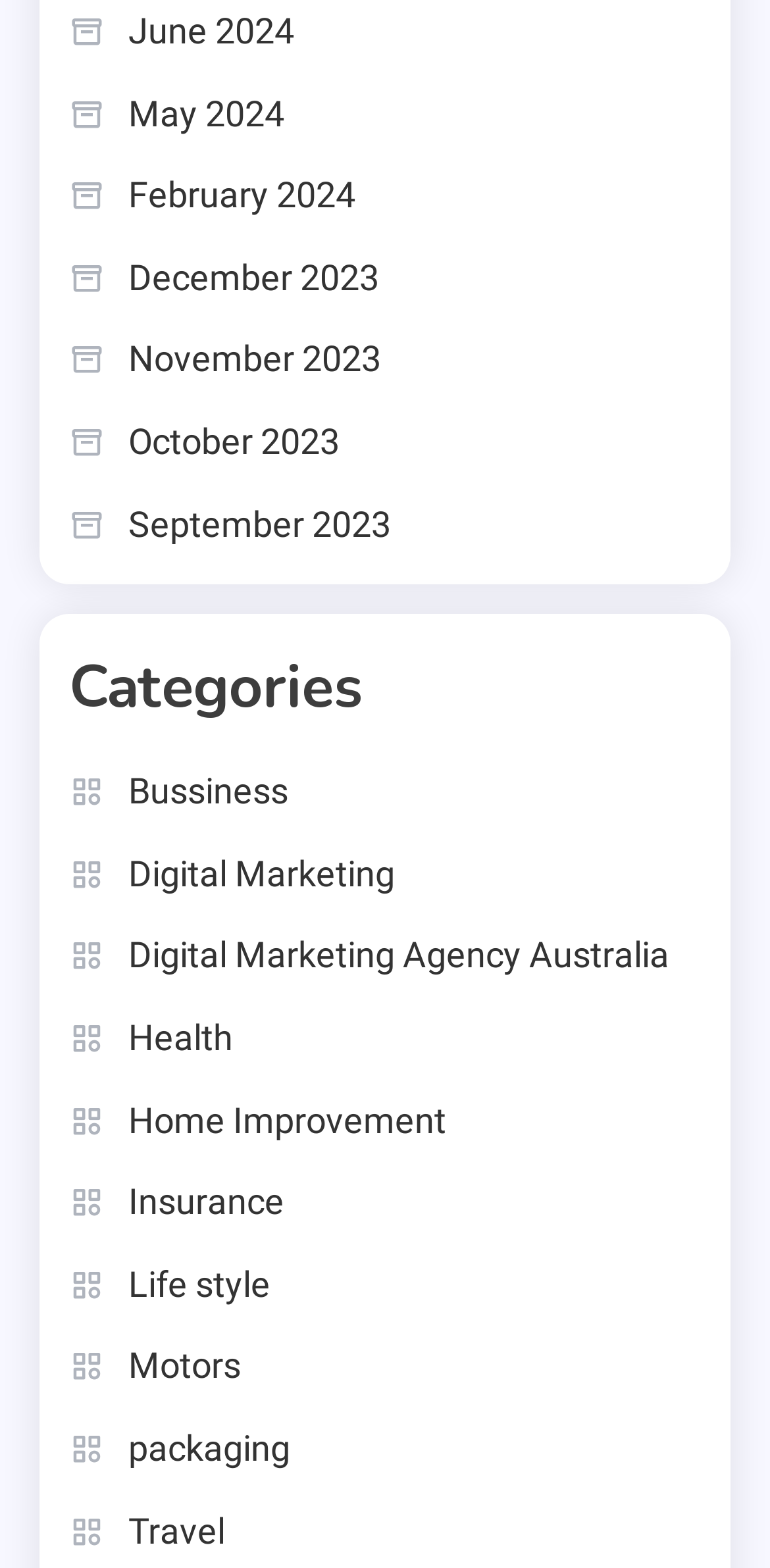Find the bounding box coordinates for the element that must be clicked to complete the instruction: "Check Health category". The coordinates should be four float numbers between 0 and 1, indicated as [left, top, right, bottom].

[0.09, 0.643, 0.303, 0.682]